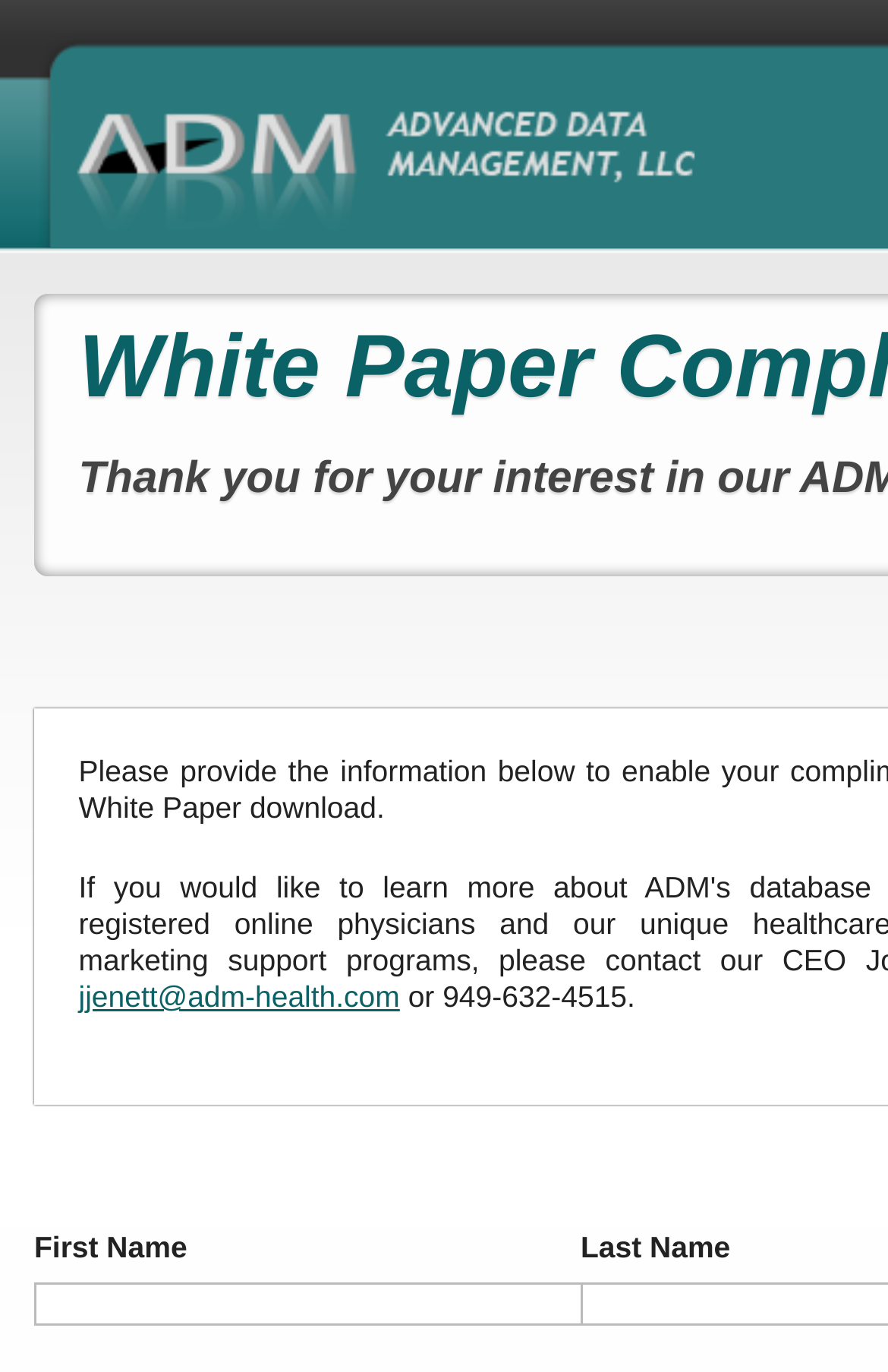Provide a thorough and detailed response to the question by examining the image: 
What is the second input field on the webpage?

The webpage contains a form with several input fields. The second input field is labeled 'Last Name', indicating that users are expected to enter their last name in this field. This field is located to the right of the 'First Name' field.